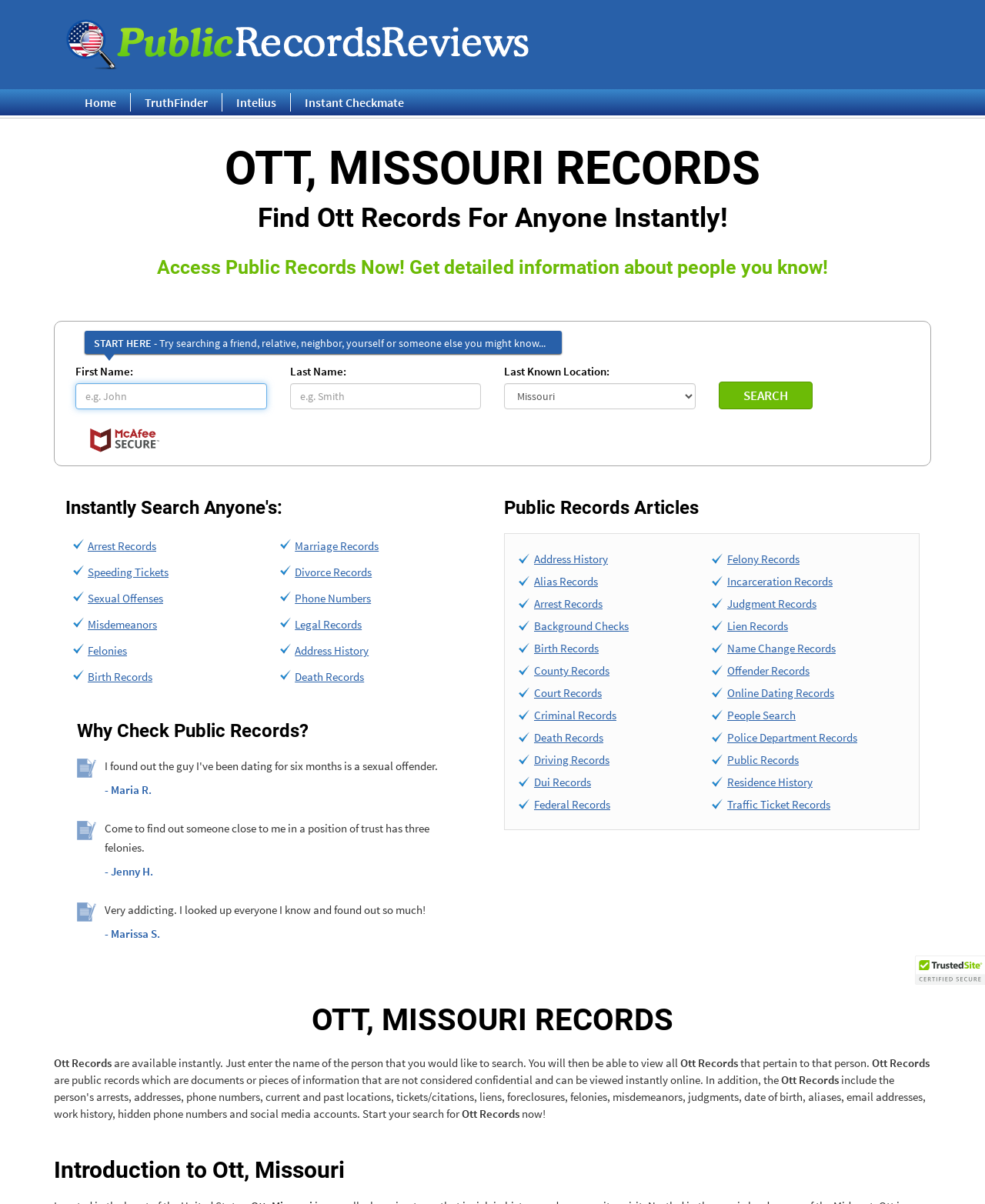Based on the image, provide a detailed and complete answer to the question: 
What is required to start searching for records?

To begin searching for records, the user needs to enter the first name and last name of the person they are searching for. These fields are marked as required on the webpage.